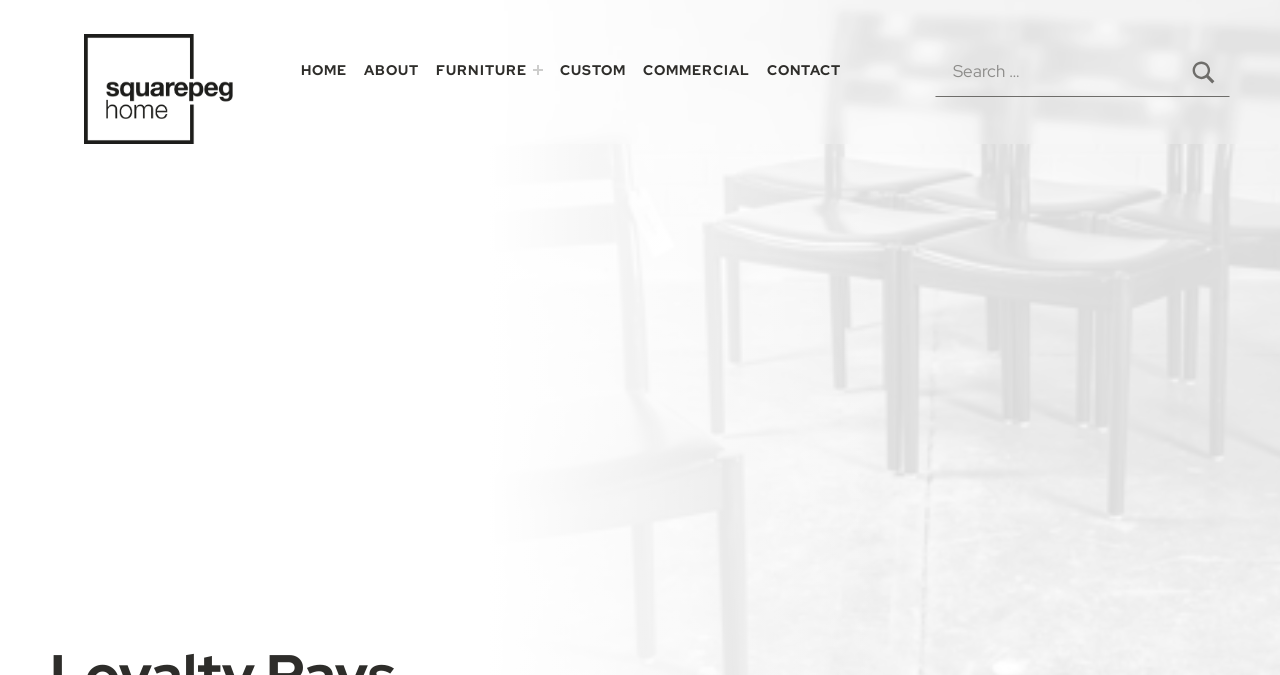Determine the bounding box coordinates for the element that should be clicked to follow this instruction: "contact us". The coordinates should be given as four float numbers between 0 and 1, in the format [left, top, right, bottom].

[0.6, 0.064, 0.657, 0.15]